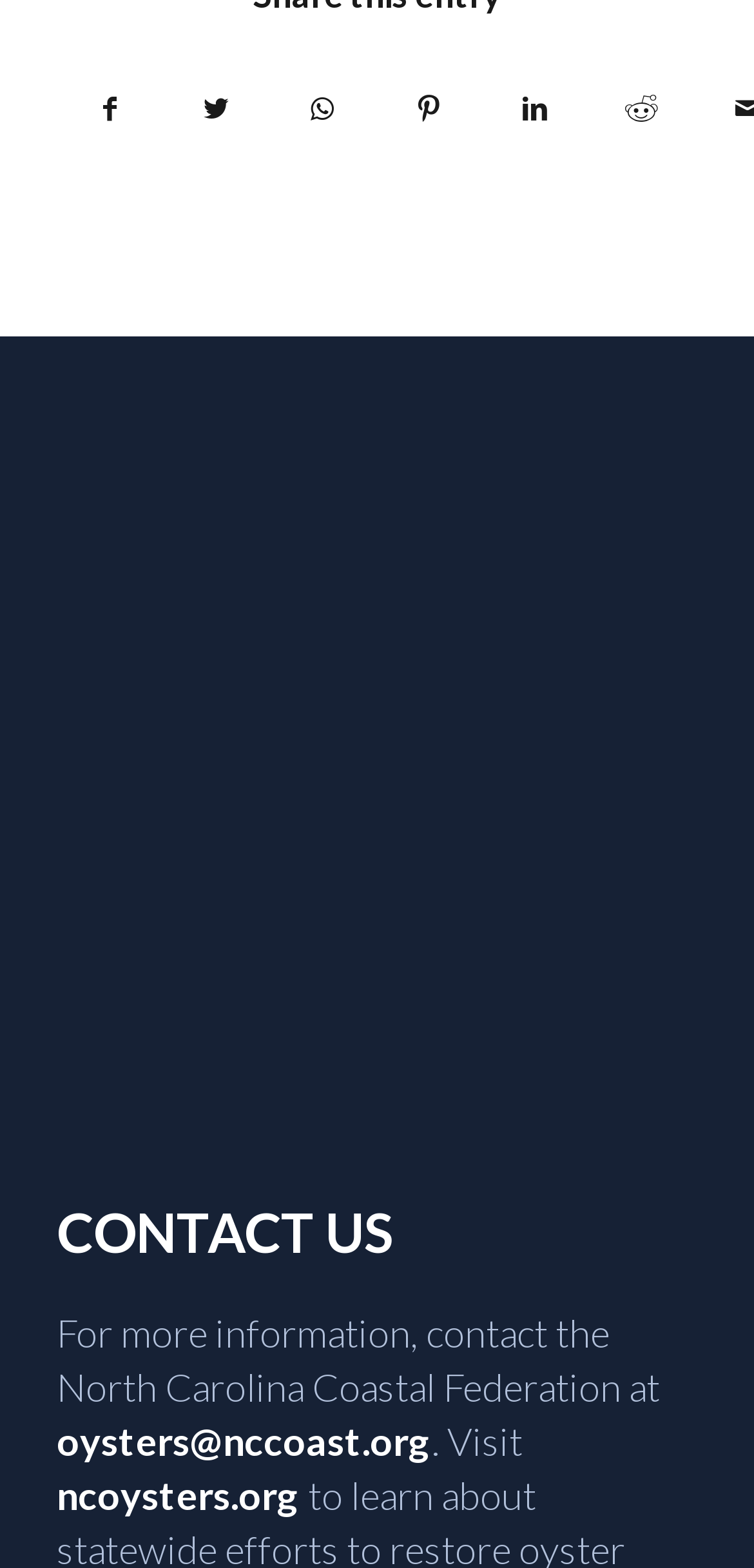Find the bounding box coordinates for the UI element that matches this description: "ncoysters.org".

[0.075, 0.938, 0.398, 0.968]